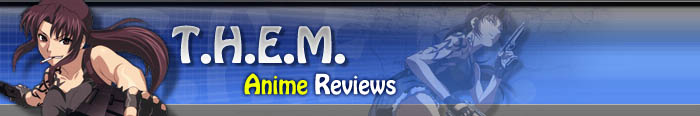Describe the image in great detail, covering all key points.

The image features the header of "T.H.E.M. Anime Reviews," showcasing a dynamic design that evokes the vibrant world of anime. The title "T.H.E.M." is prominently displayed in bold, white lettering against a deep blue background, interspersed with playful yellow accents for the word "Anime." Alongside the text, illustrations of anime characters add an engaging touch, hinting at the energetic content of the site. This header sets an inviting tone for readers interested in exploring diverse anime reviews and insights, reflecting both a playful and serious appreciation for the genre. The overall composition balances text and imagery, making it visually appealing to anime enthusiasts.